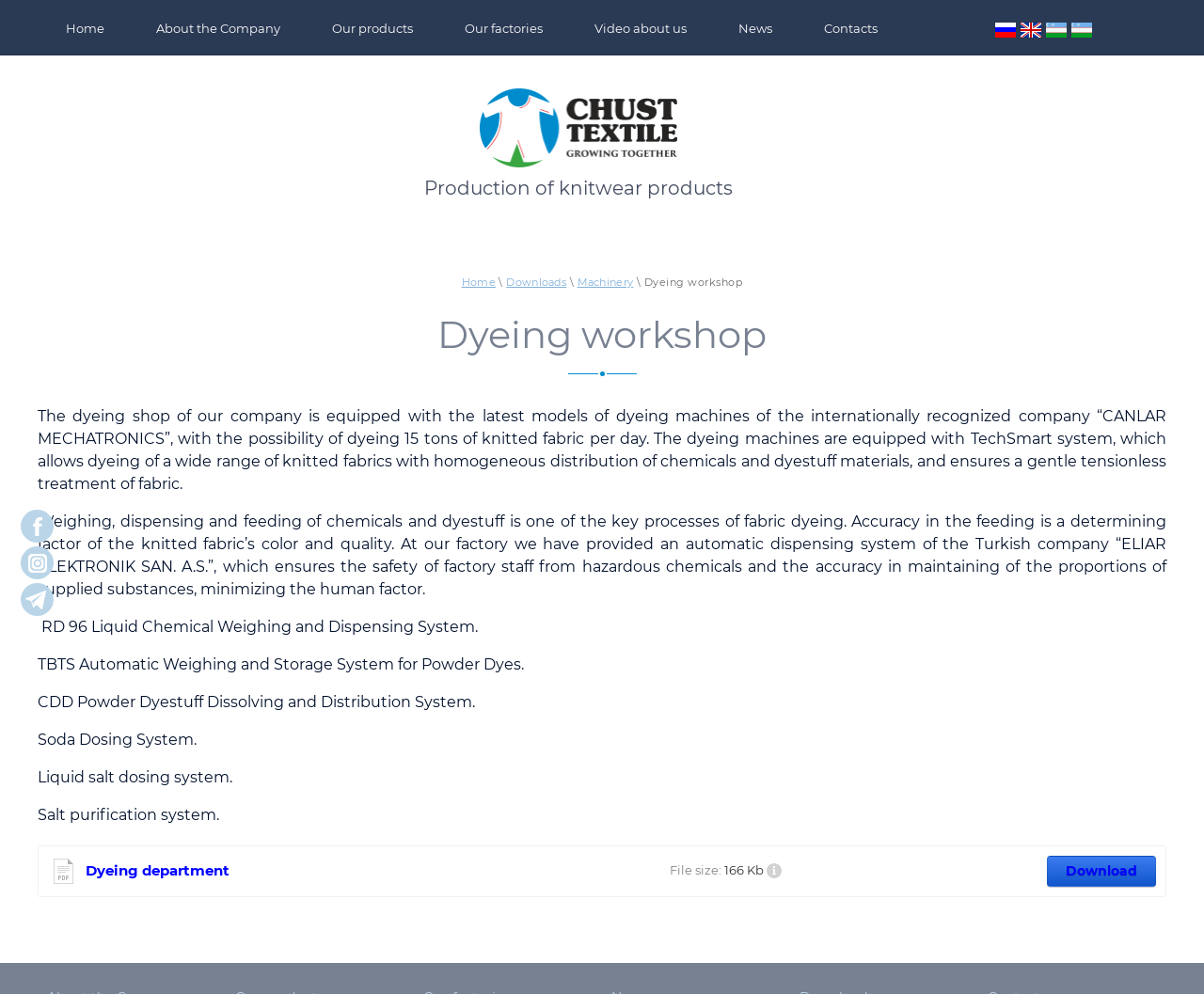Respond with a single word or phrase for the following question: 
How many systems are mentioned for weighing and dispensing chemicals?

4